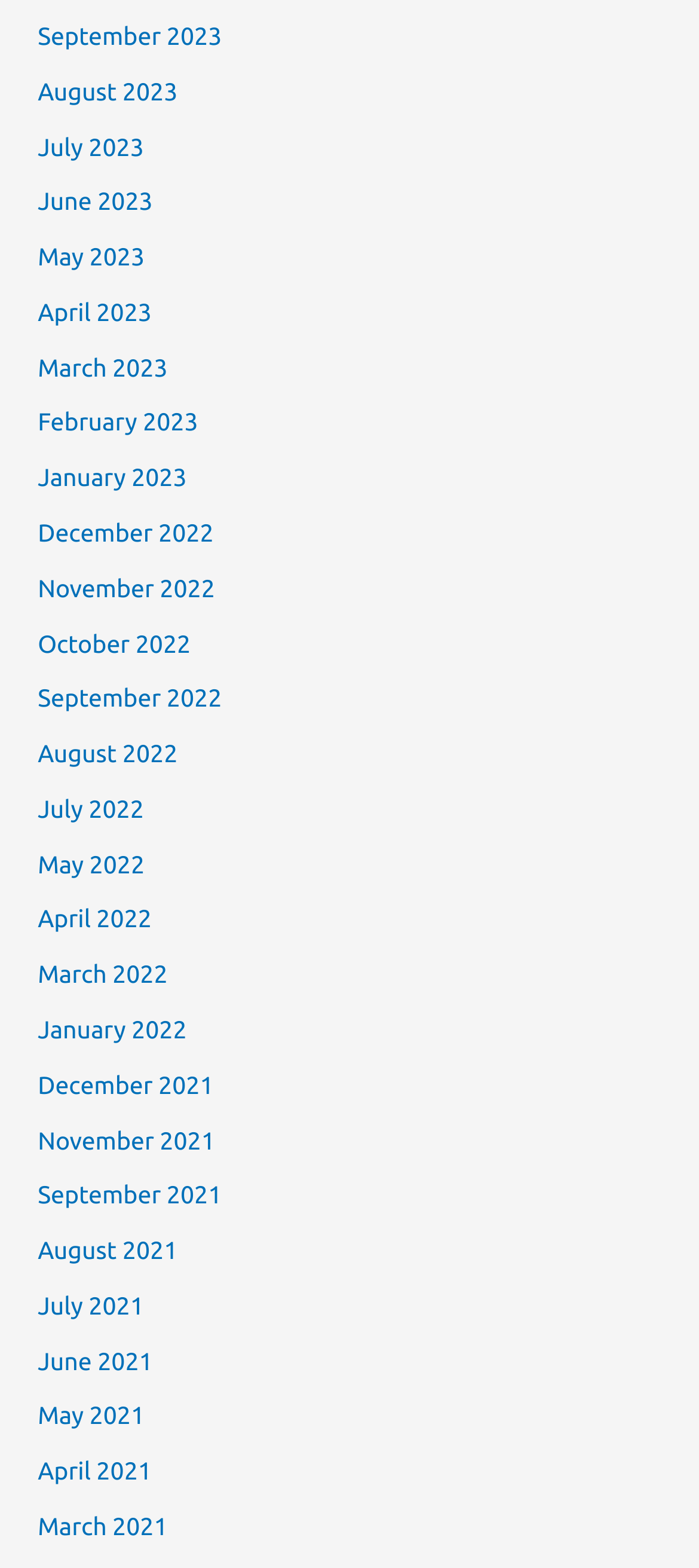Provide a single word or phrase to answer the given question: 
What is the most recent month listed?

September 2023